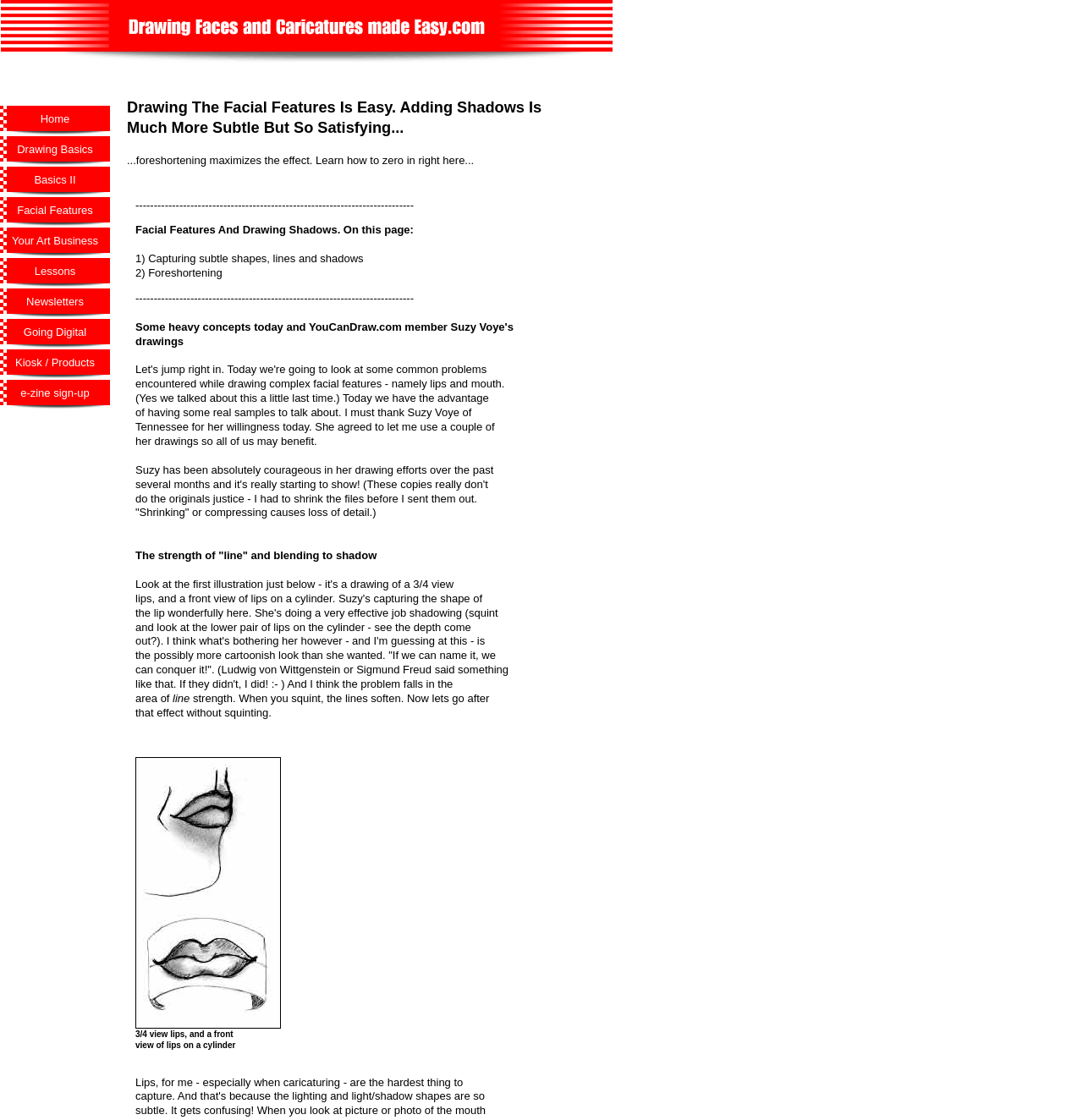Identify the bounding box coordinates of the region I need to click to complete this instruction: "Go to contact page".

None